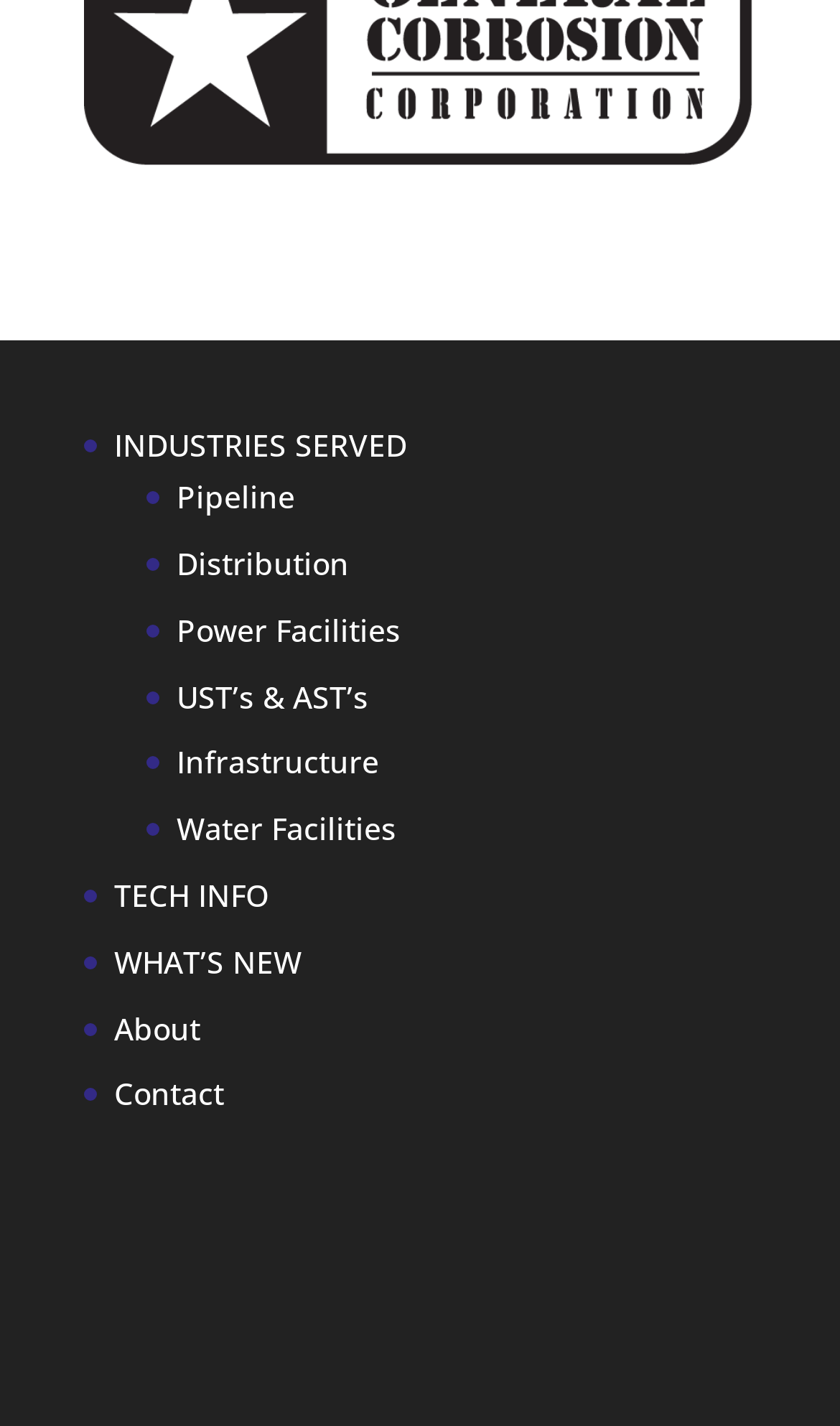Identify the bounding box coordinates of the region that needs to be clicked to carry out this instruction: "Read tech info". Provide these coordinates as four float numbers ranging from 0 to 1, i.e., [left, top, right, bottom].

[0.136, 0.613, 0.321, 0.642]